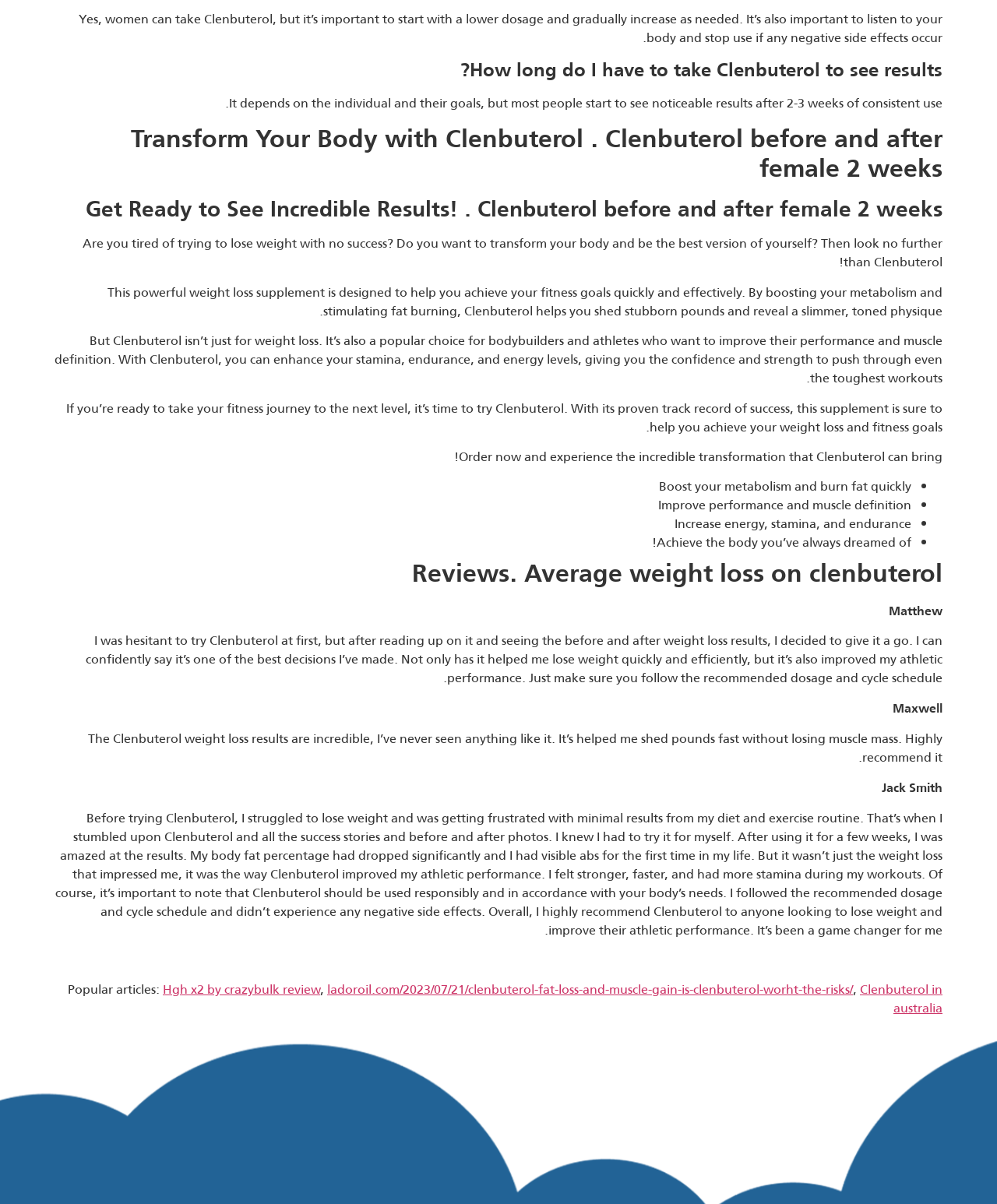Please give a succinct answer to the question in one word or phrase:
What is the recommended use of Clenbuterol for women?

Lower dosage and gradual increase